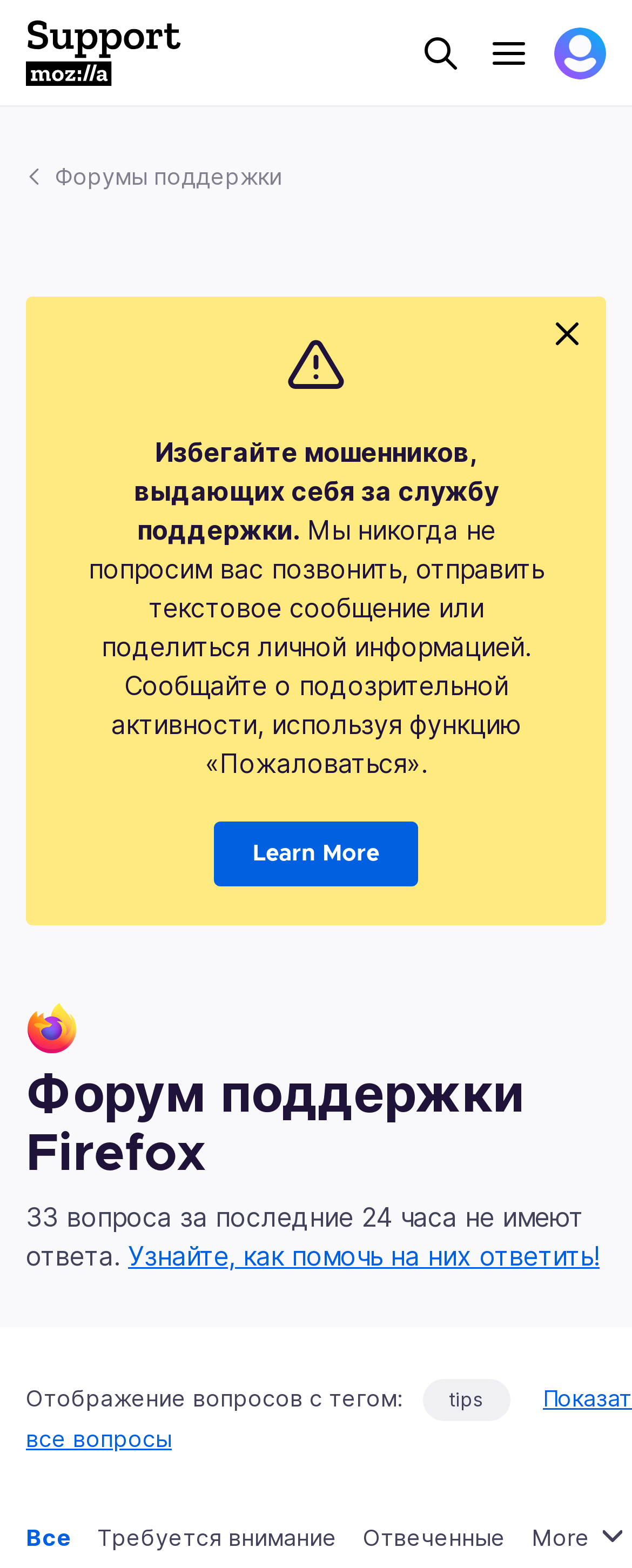How many unanswered questions are there in the last 24 hours?
Use the information from the image to give a detailed answer to the question.

According to the StaticText element with the text '33 вопроса за последние 24 часа не имеют ответа.', there are 33 unanswered questions in the last 24 hours.